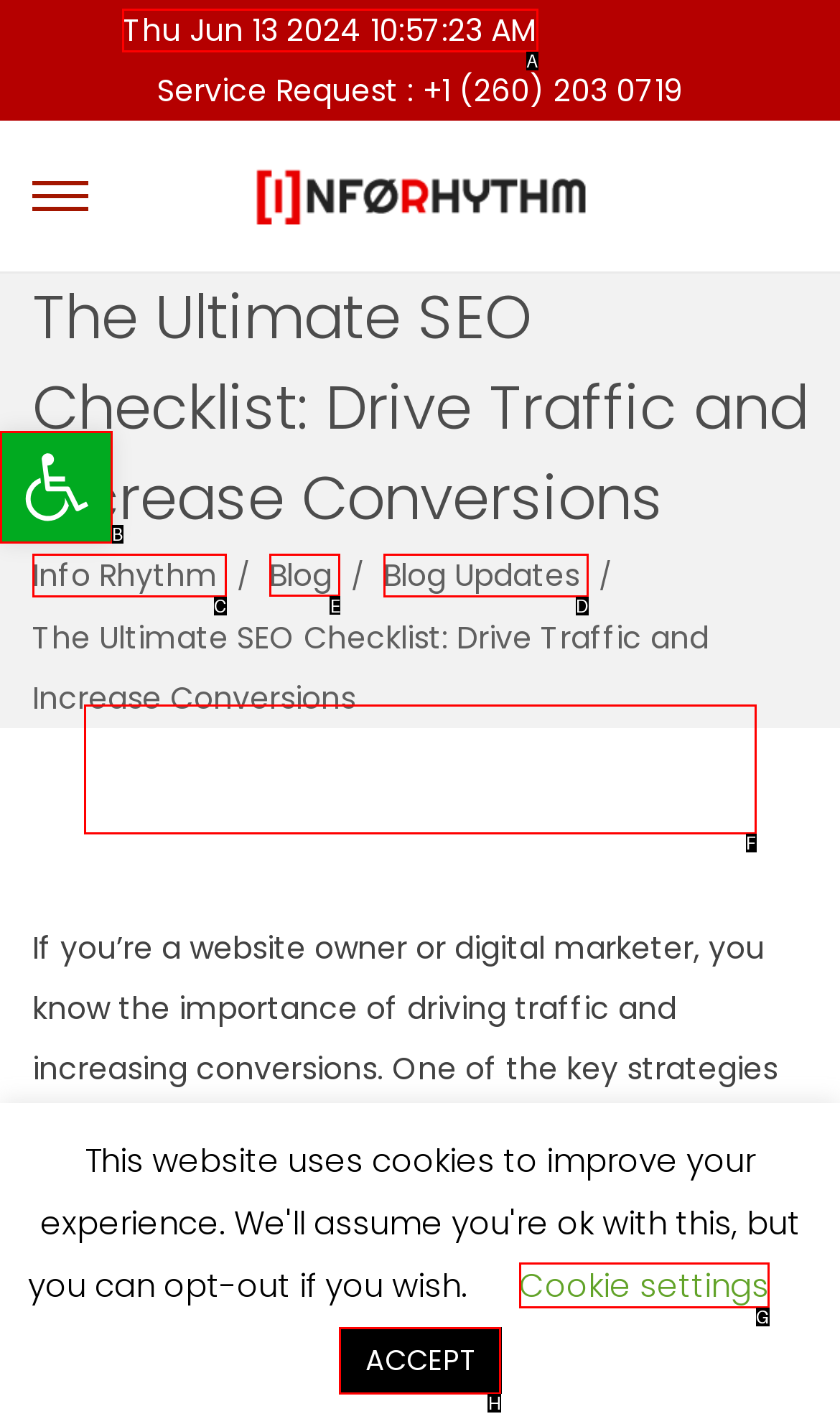Figure out which option to click to perform the following task: Read the blog
Provide the letter of the correct option in your response.

E